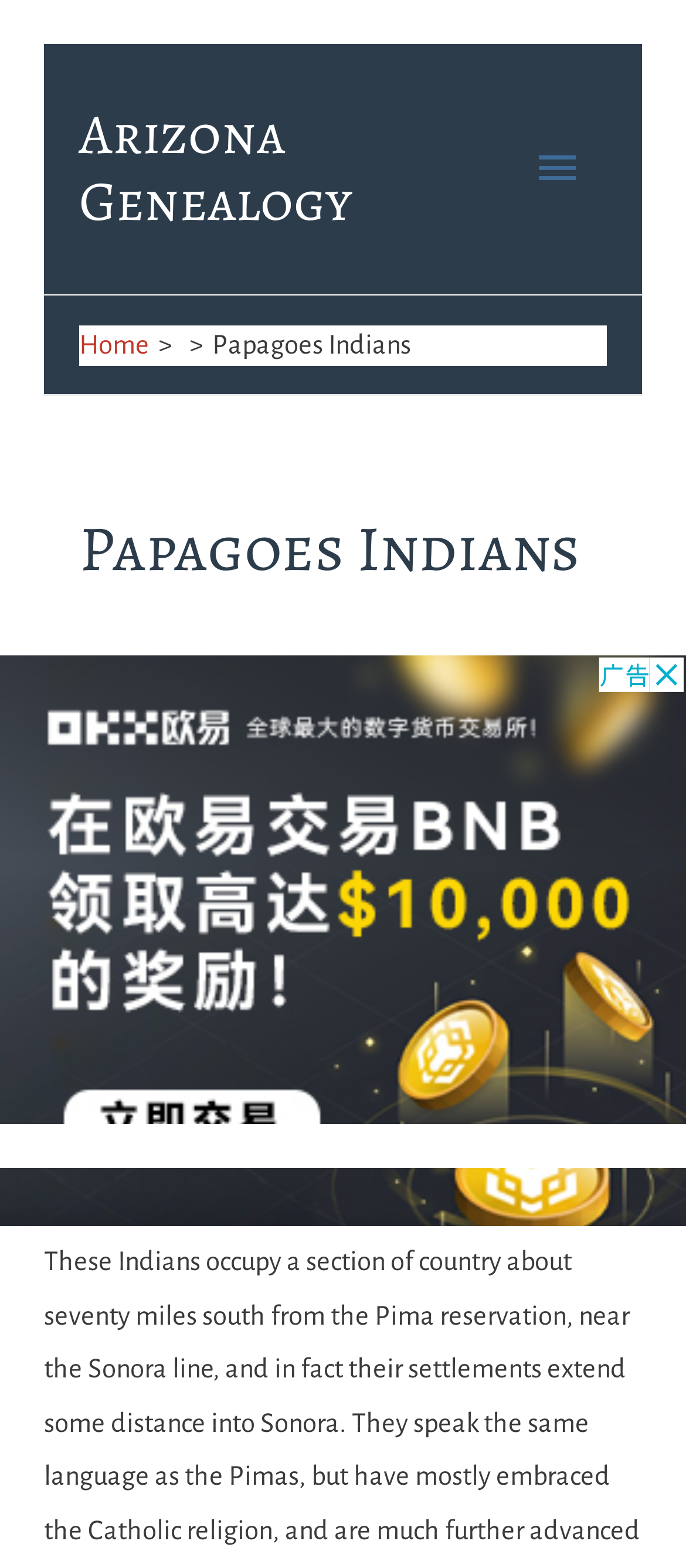Locate the bounding box coordinates of the UI element described by: "January 2023". The bounding box coordinates should consist of four float numbers between 0 and 1, i.e., [left, top, right, bottom].

None